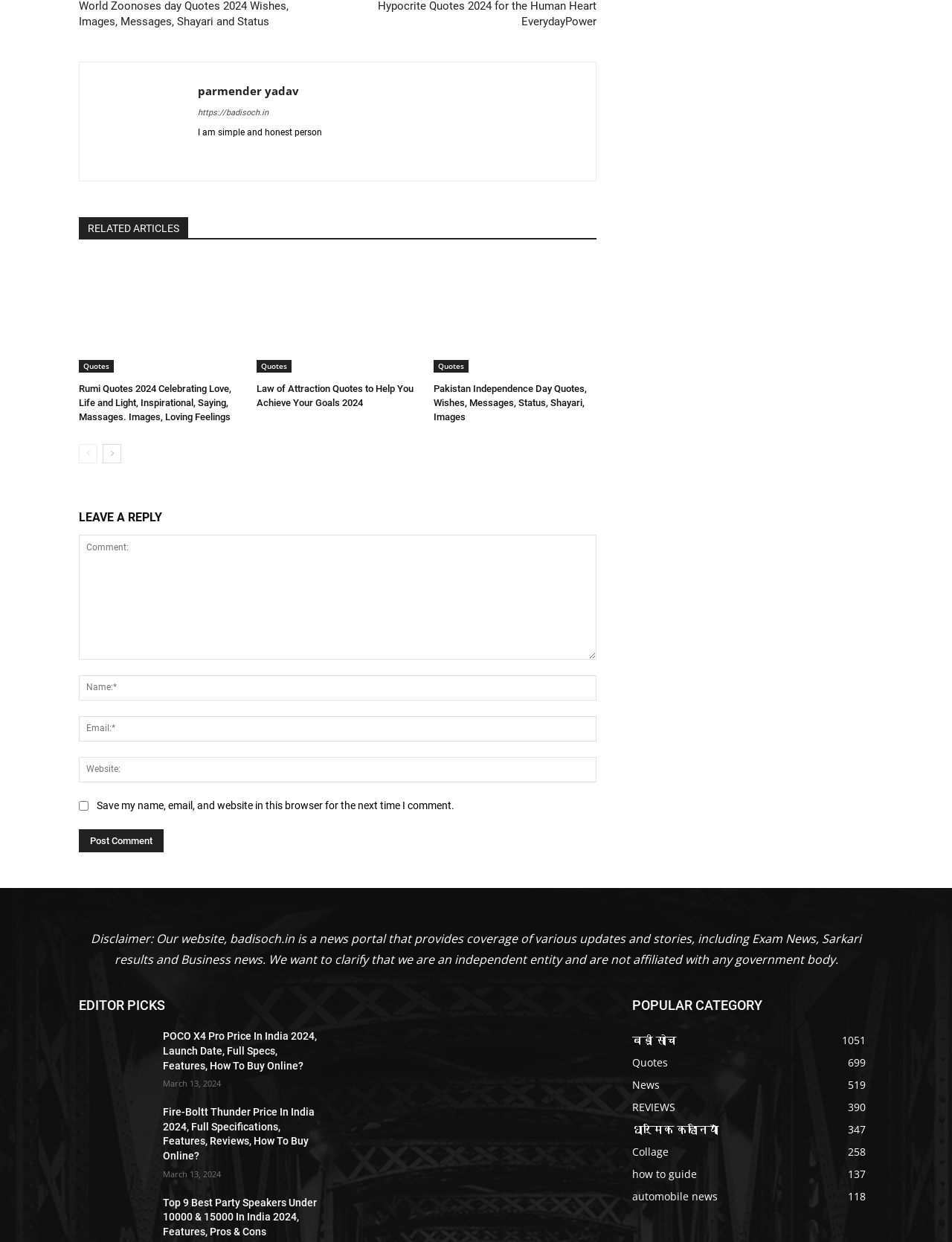With reference to the image, please provide a detailed answer to the following question: What is the category with the most articles?

The category with the most articles is 'Quotes' with 699 articles, as indicated by the link 'Quotes 699' in the 'POPULAR CATEGORY' section.